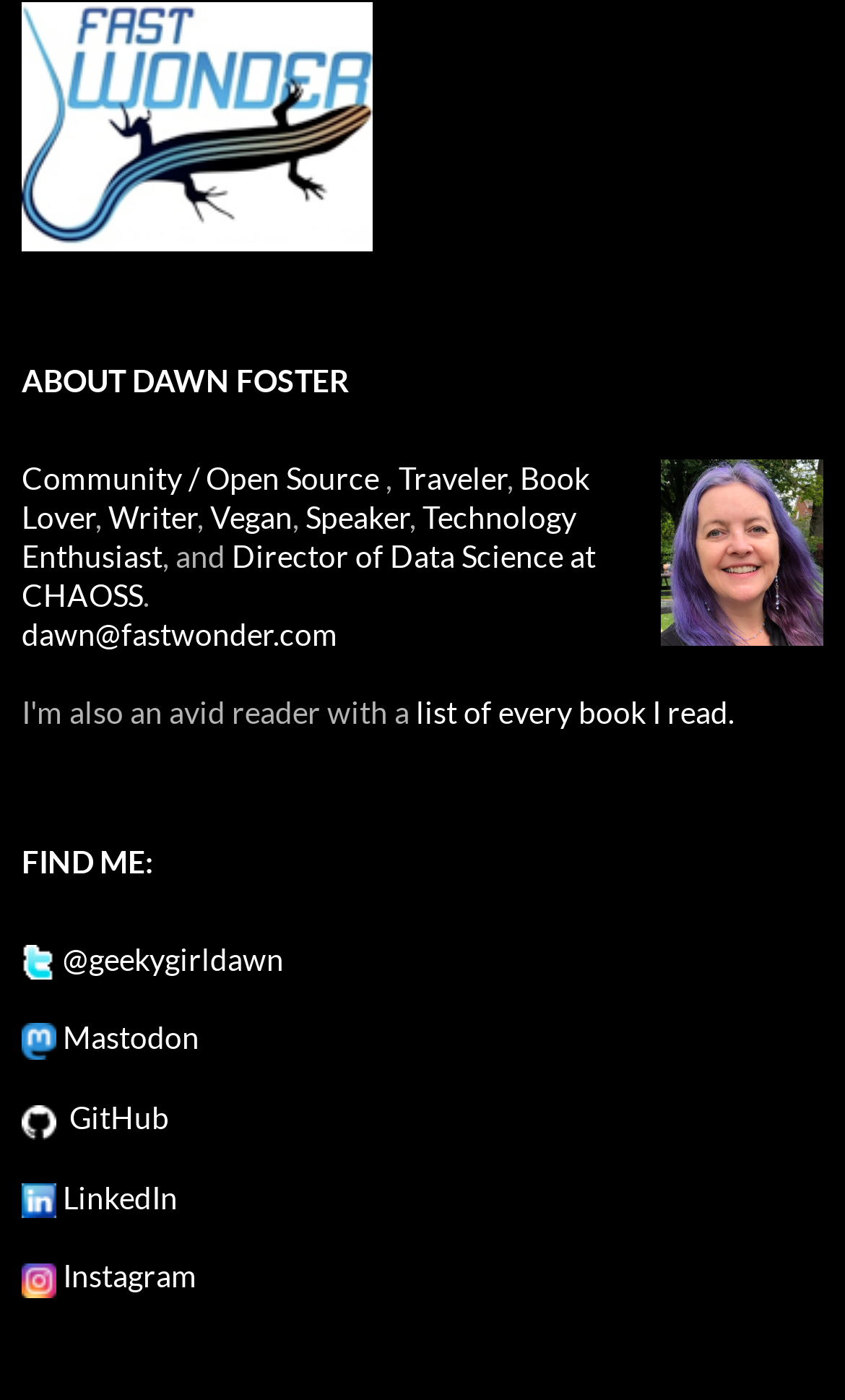Based on the element description, predict the bounding box coordinates (top-left x, top-left y, bottom-right x, bottom-right y) for the UI element in the screenshot: Book Lover

[0.026, 0.328, 0.697, 0.382]